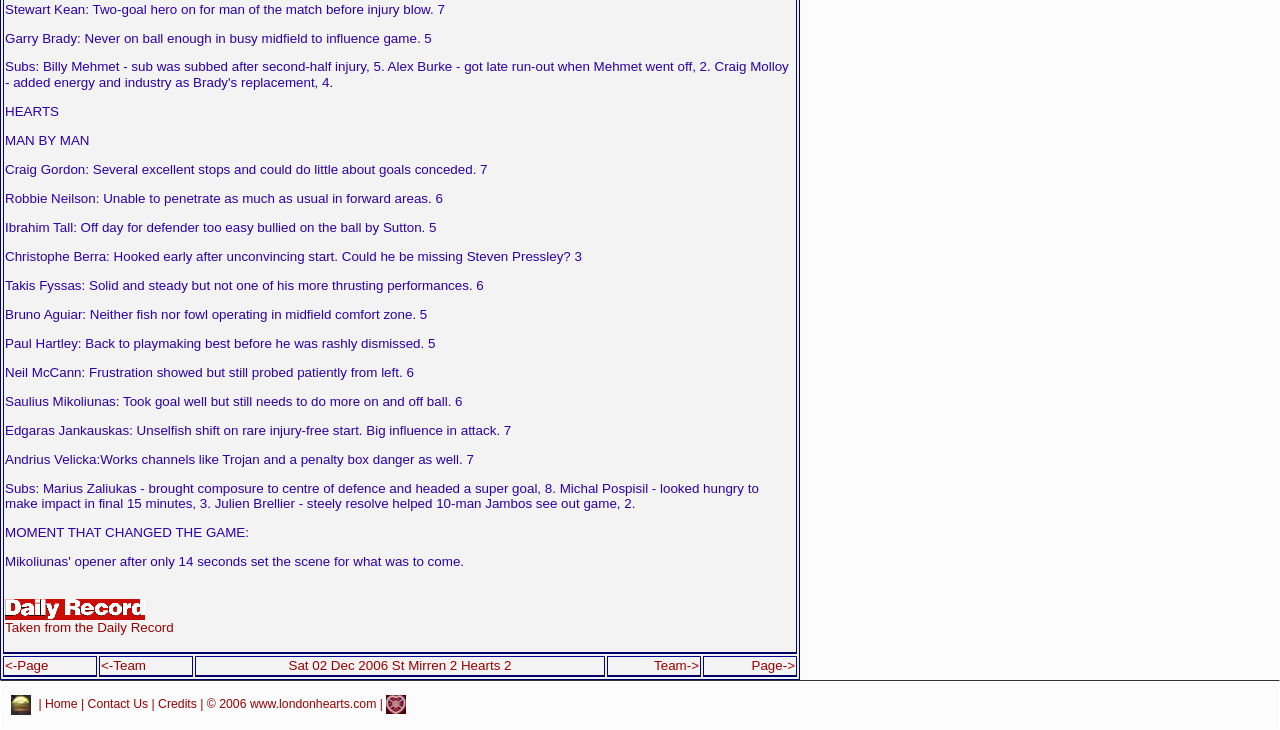Find the bounding box coordinates for the area that should be clicked to accomplish the instruction: "Go to previous page".

[0.002, 0.899, 0.076, 0.927]